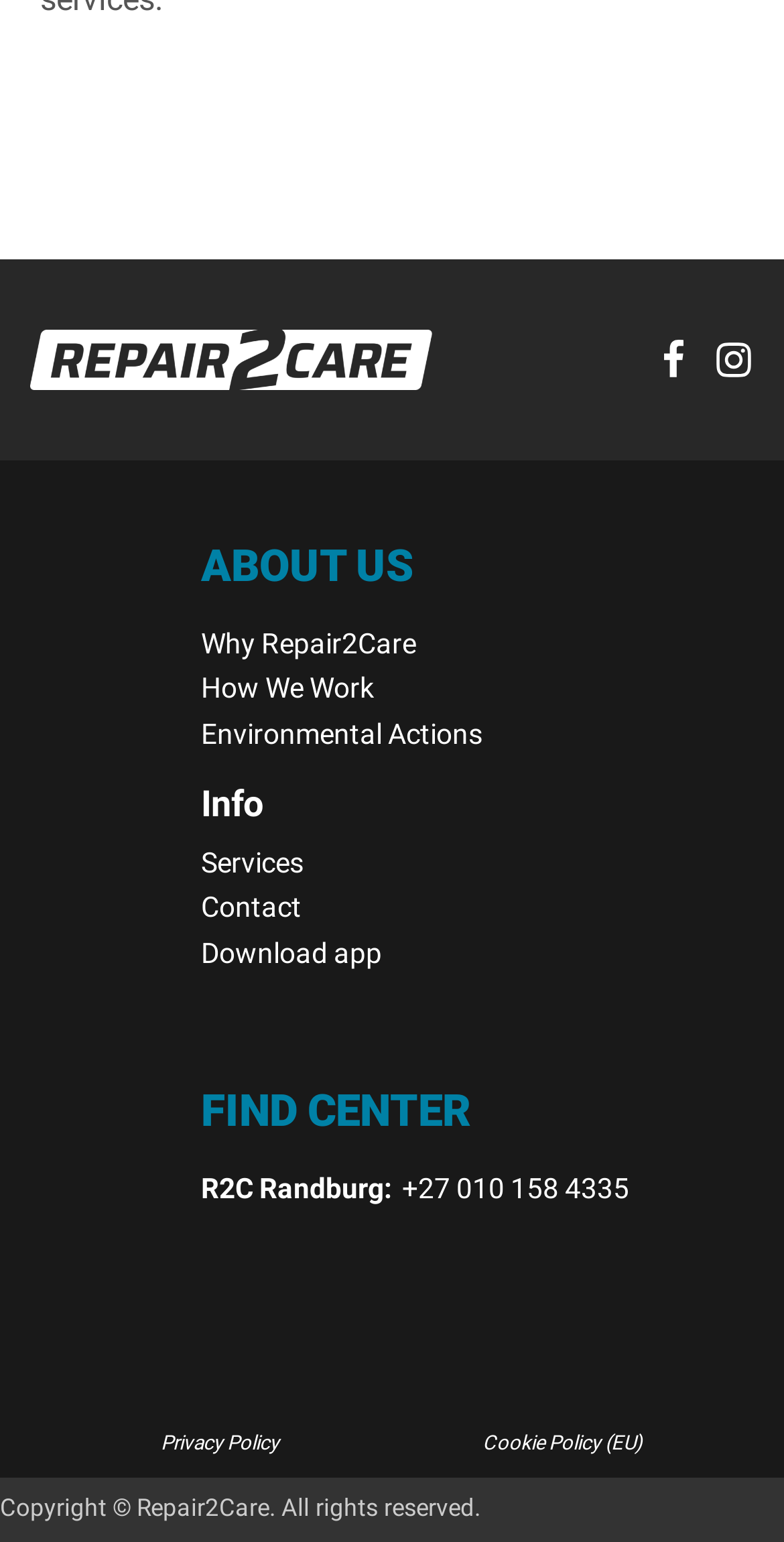Determine the bounding box coordinates for the clickable element to execute this instruction: "Click the Facebook link". Provide the coordinates as four float numbers between 0 and 1, i.e., [left, top, right, bottom].

[0.833, 0.22, 0.885, 0.246]